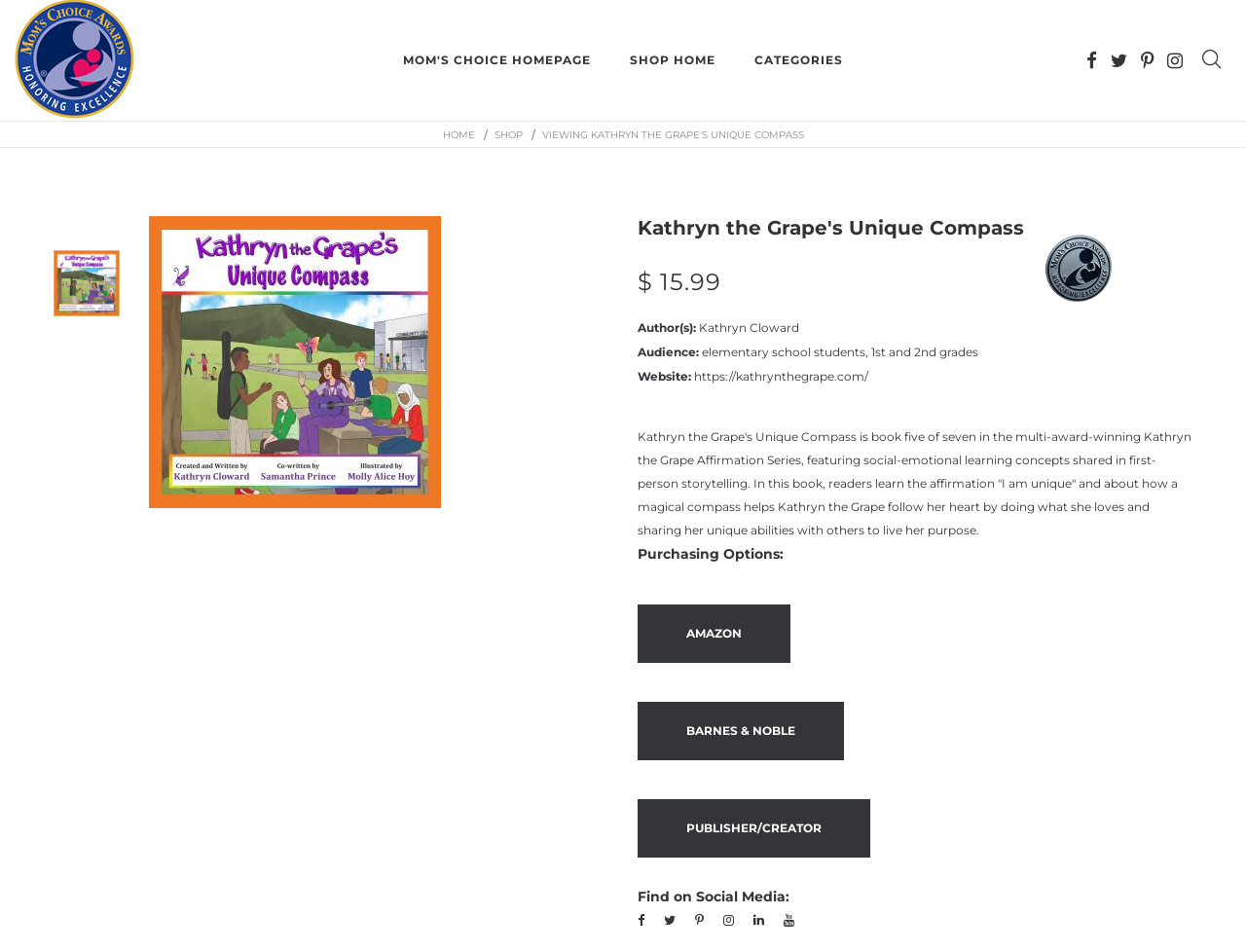What is the audience for this book?
Utilize the image to construct a detailed and well-explained answer.

I found the audience information by looking at the StaticText element with the bounding box coordinates [0.561, 0.362, 0.785, 0.377], which contains the text 'elementary school students, 1st and 2nd grades'.